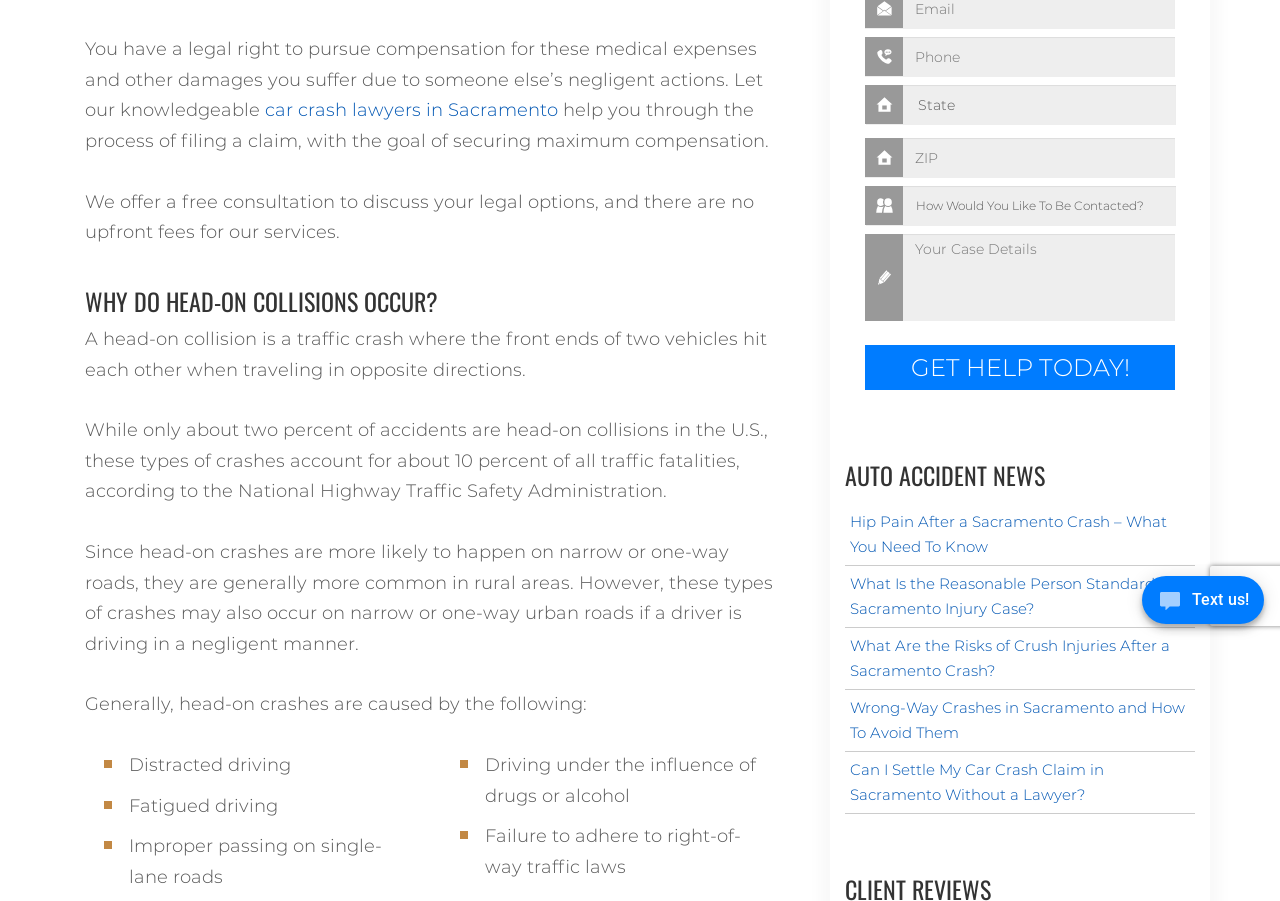Calculate the bounding box coordinates of the UI element given the description: "name="input_4" placeholder="ZIP"".

[0.676, 0.153, 0.918, 0.198]